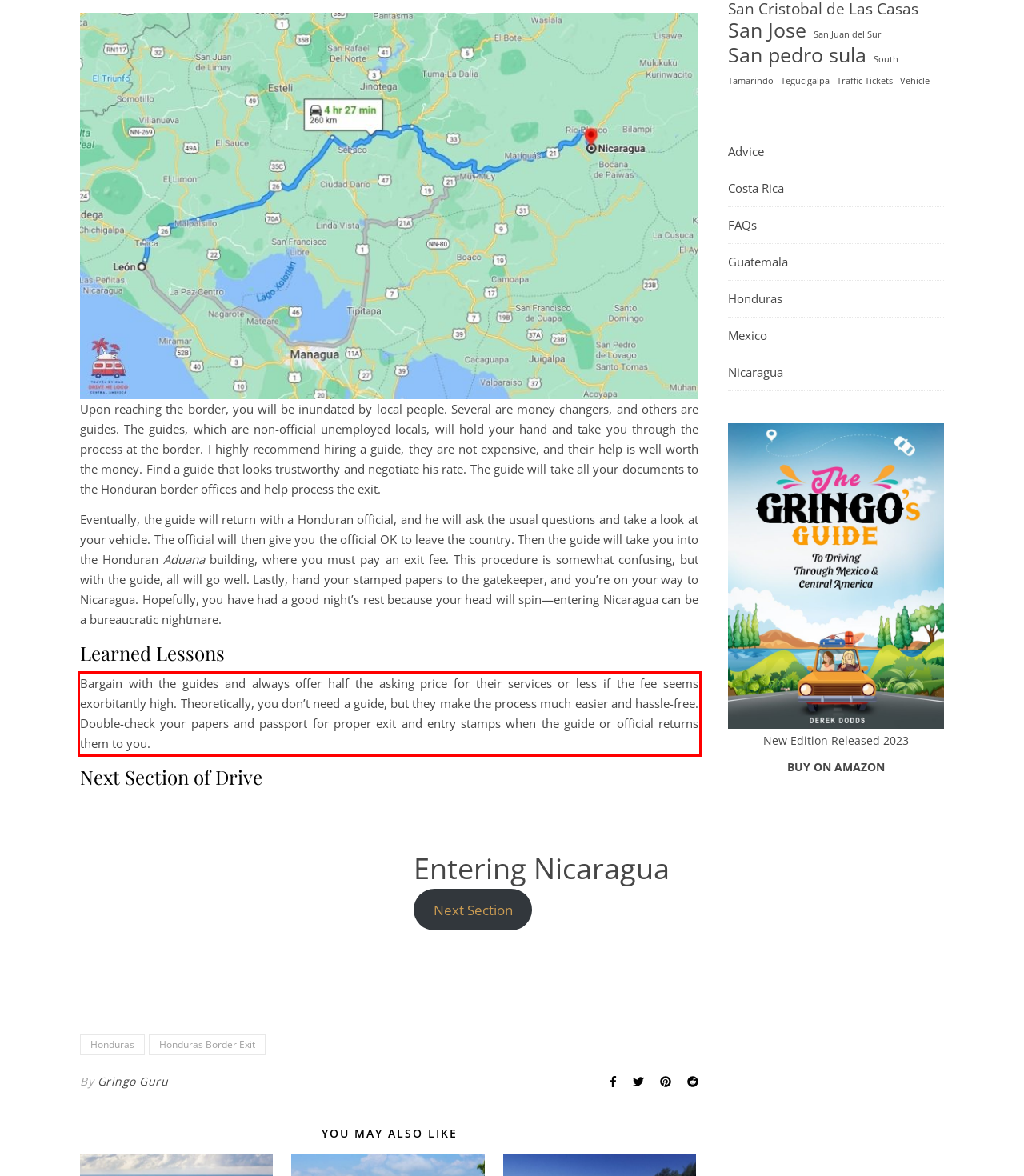Within the screenshot of the webpage, locate the red bounding box and use OCR to identify and provide the text content inside it.

Bargain with the guides and always offer half the asking price for their services or less if the fee seems exorbitantly high. Theoretically, you don’t need a guide, but they make the process much easier and hassle-free. Double-check your papers and passport for proper exit and entry stamps when the guide or official returns them to you.